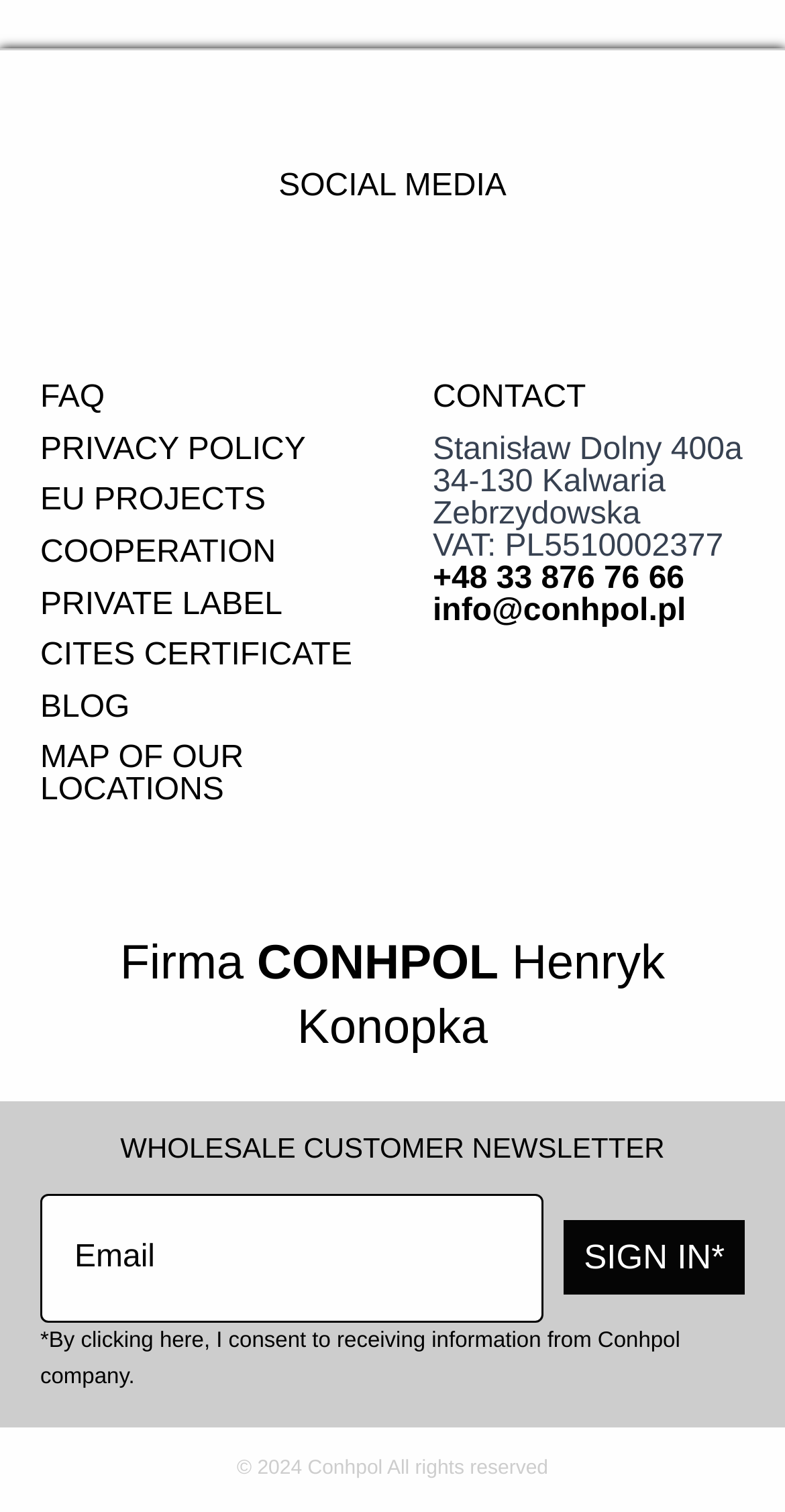How many links are there in the social media section?
Using the details from the image, give an elaborate explanation to answer the question.

I counted the number of links in the social media section, which are located below the 'SOCIAL MEDIA' heading, and found that there are 4 links.